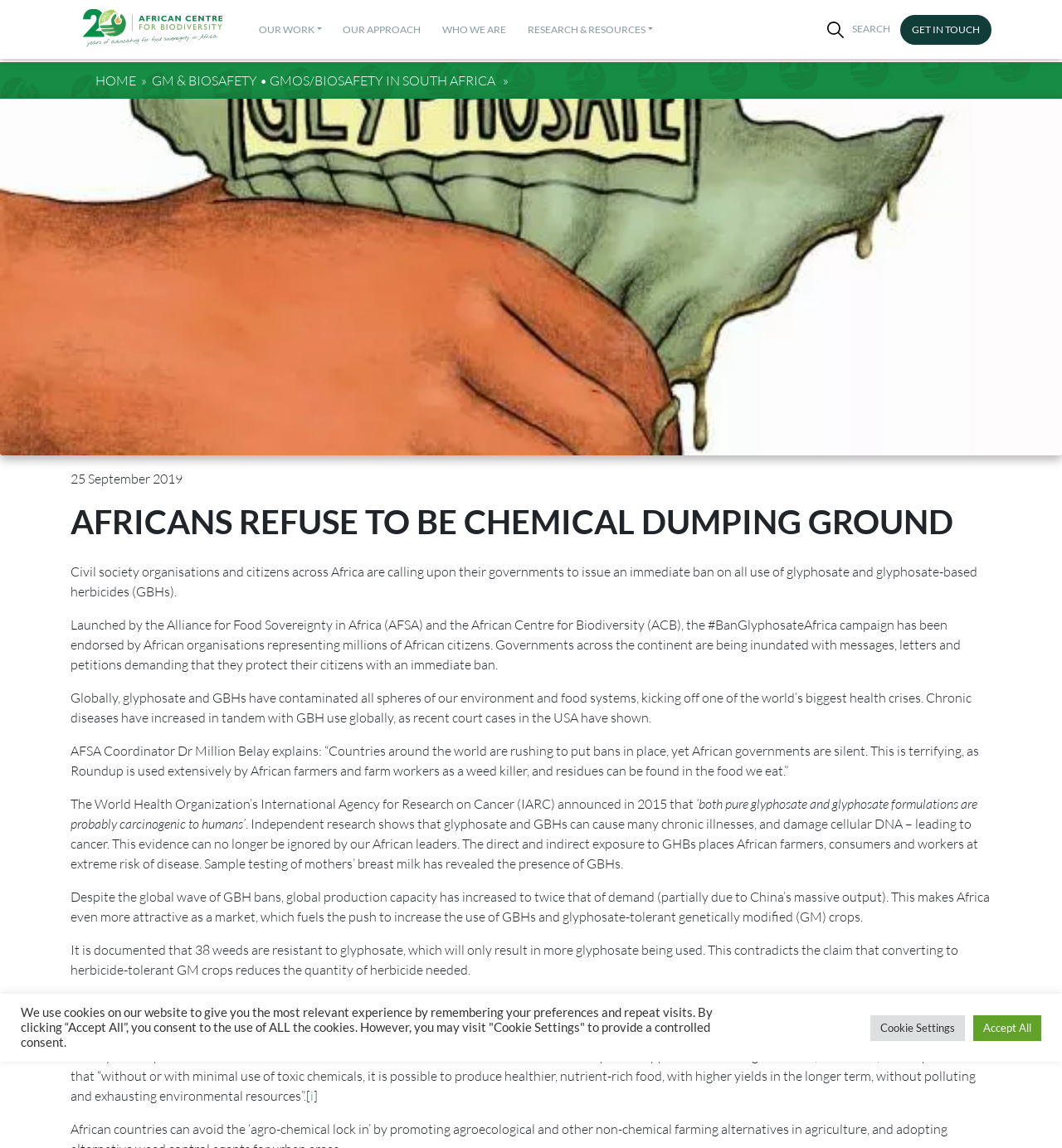Locate the bounding box coordinates of the element that should be clicked to execute the following instruction: "Visit the HOME page".

[0.09, 0.063, 0.128, 0.077]